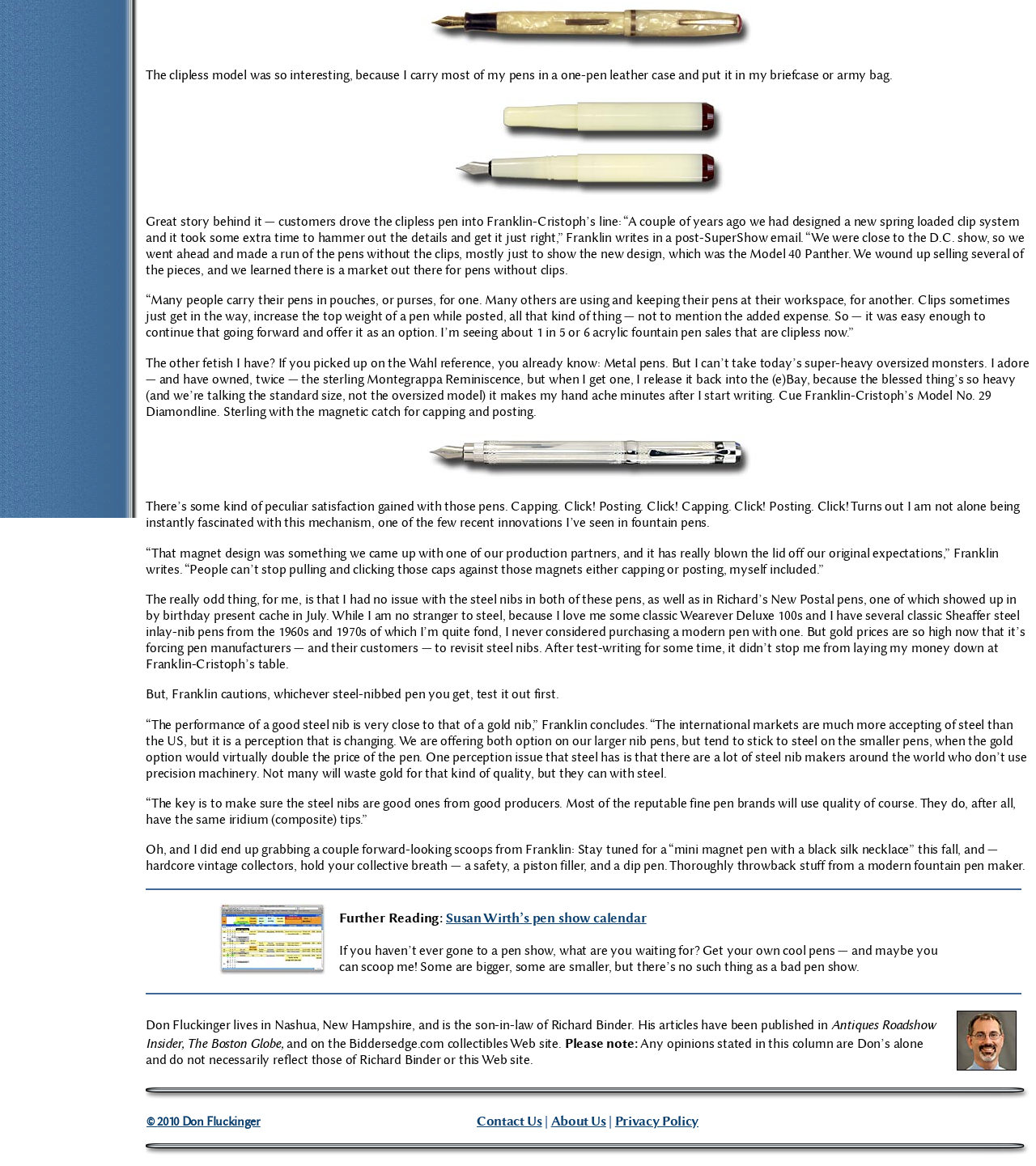Show the bounding box coordinates for the HTML element as described: "Maharlika Rambutan".

None